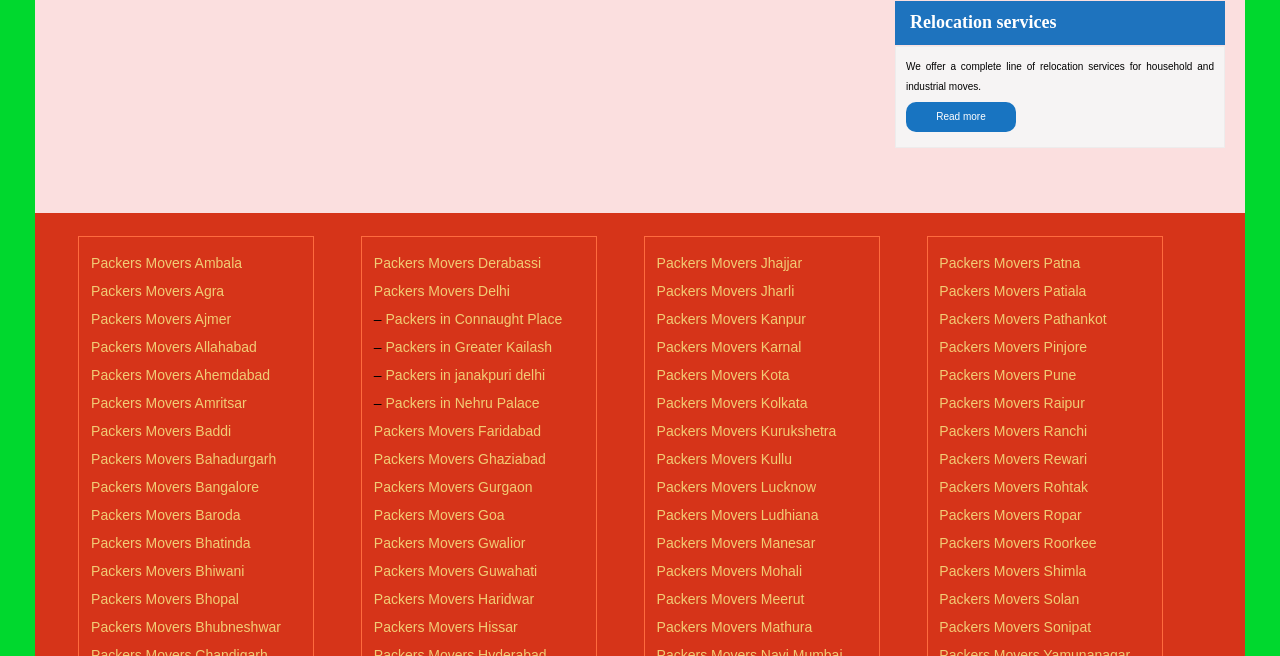Find the bounding box coordinates corresponding to the UI element with the description: "Packers Movers Kurukshetra". The coordinates should be formatted as [left, top, right, bottom], with values as floats between 0 and 1.

[0.513, 0.487, 0.653, 0.511]